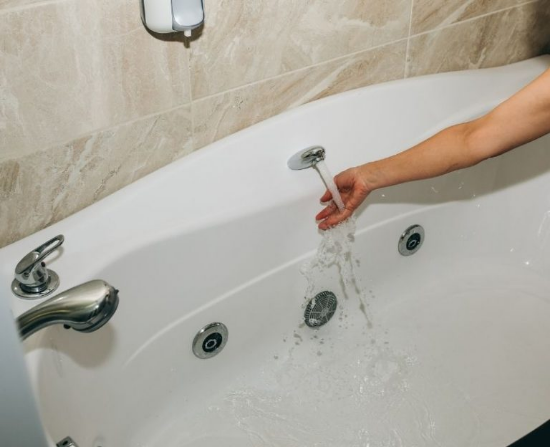What is the theme of the accompanying text? Look at the image and give a one-word or short phrase answer.

Quality hot water installations